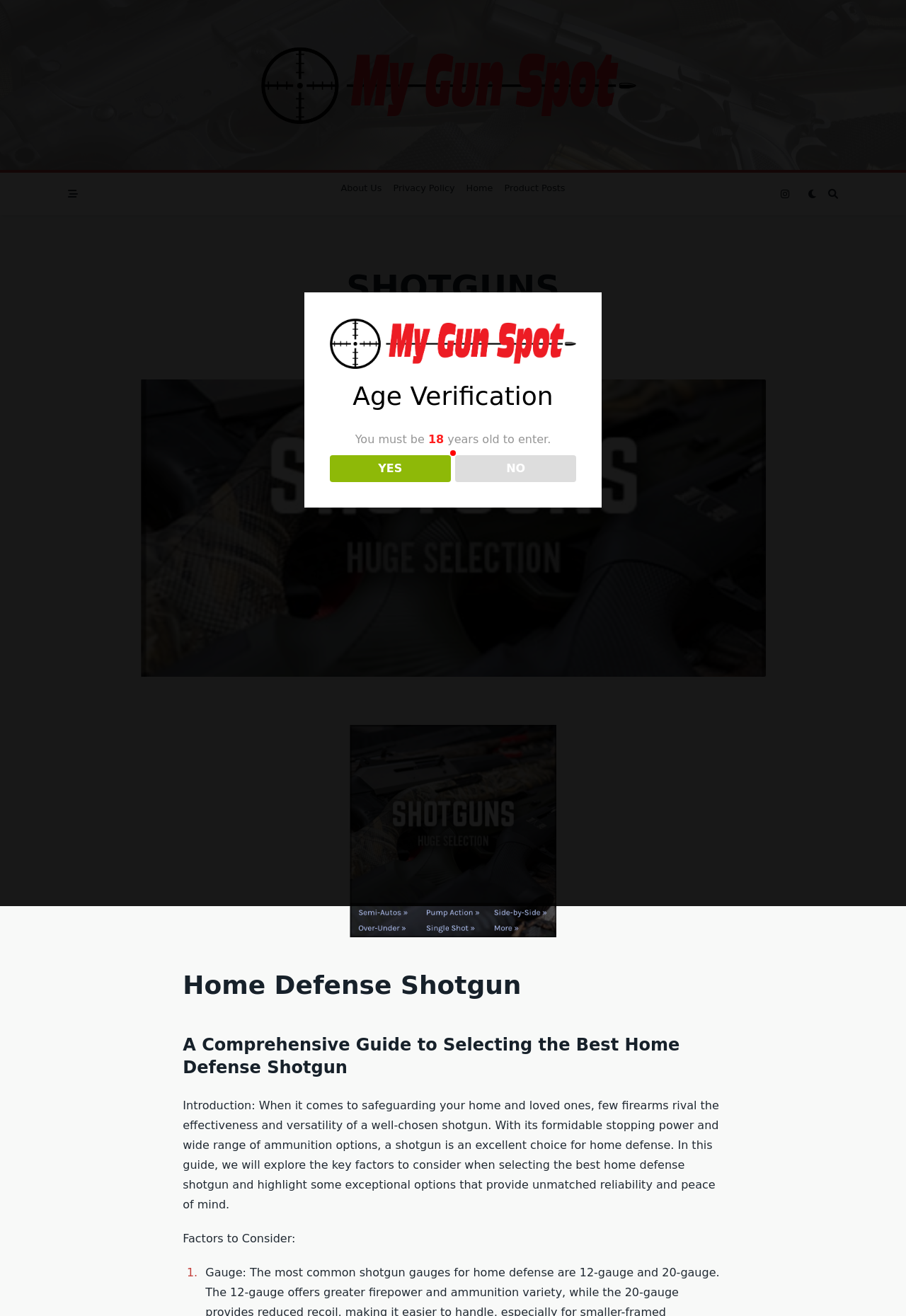What is the logo of the website?
Use the screenshot to answer the question with a single word or phrase.

SHOTGUNS